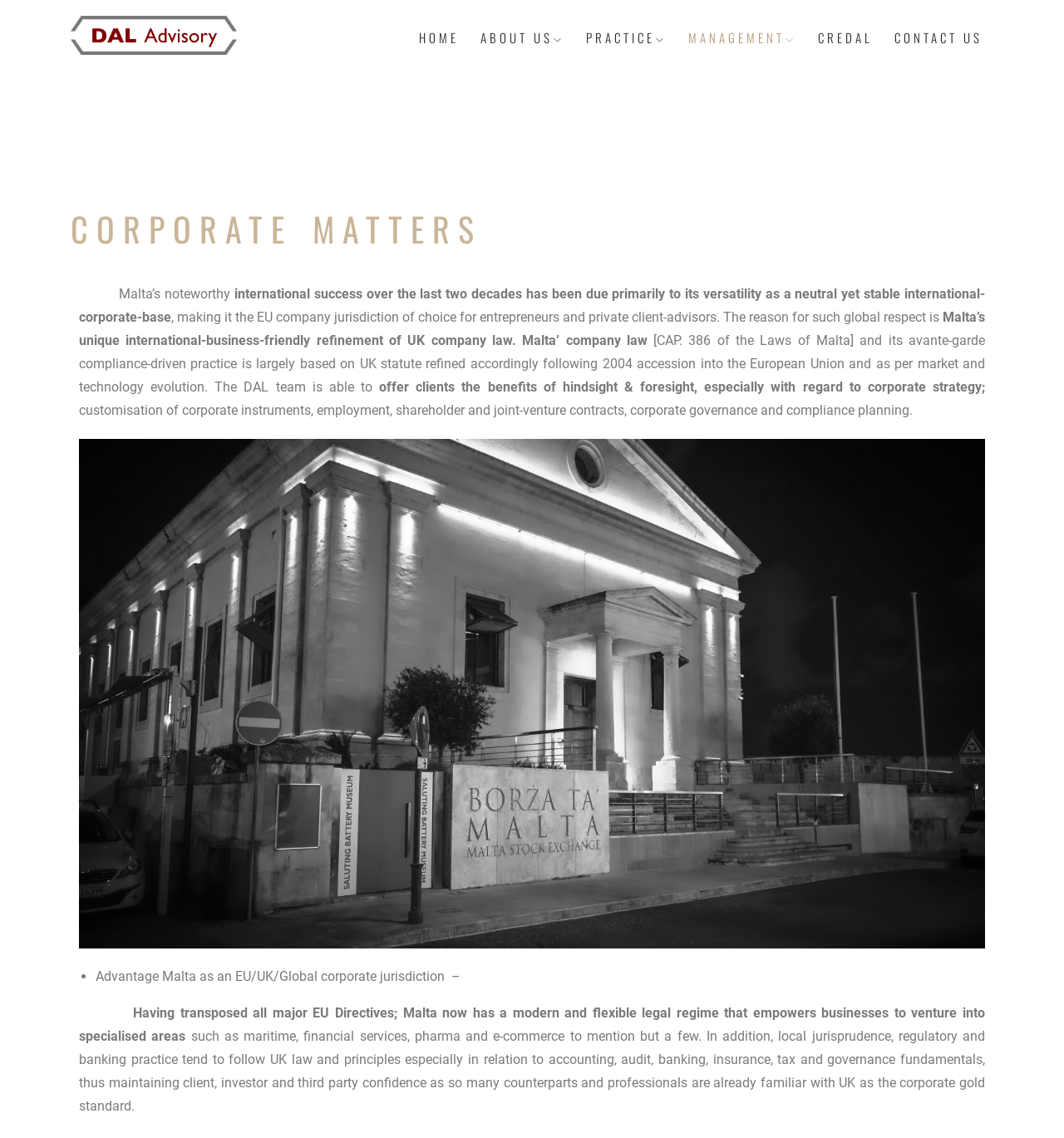Provide the bounding box coordinates of the HTML element described by the text: "alt="DAL Advisory"".

[0.066, 0.014, 0.223, 0.052]